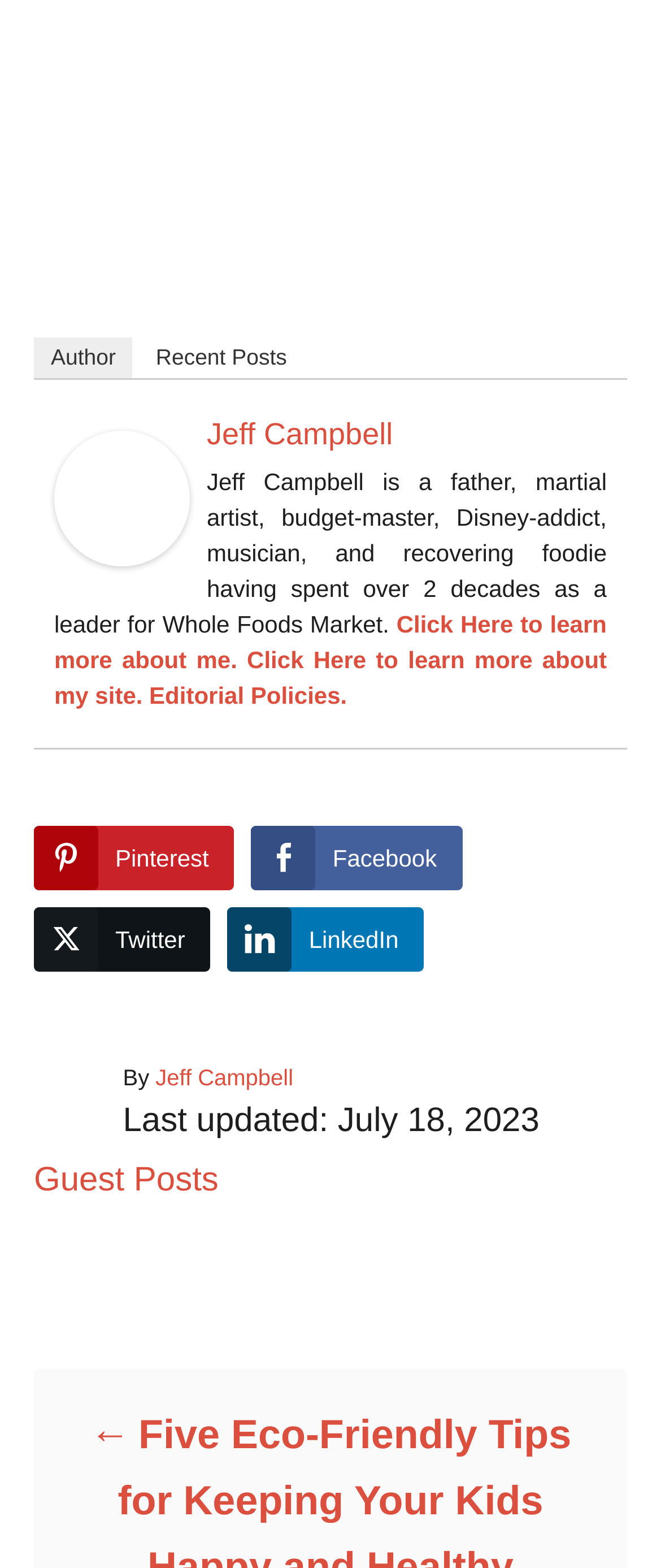From the element description Landlord Discussion, predict the bounding box coordinates of the UI element. The coordinates must be specified in the format (top-left x, top-left y, bottom-right x, bottom-right y) and should be within the 0 to 1 range.

None